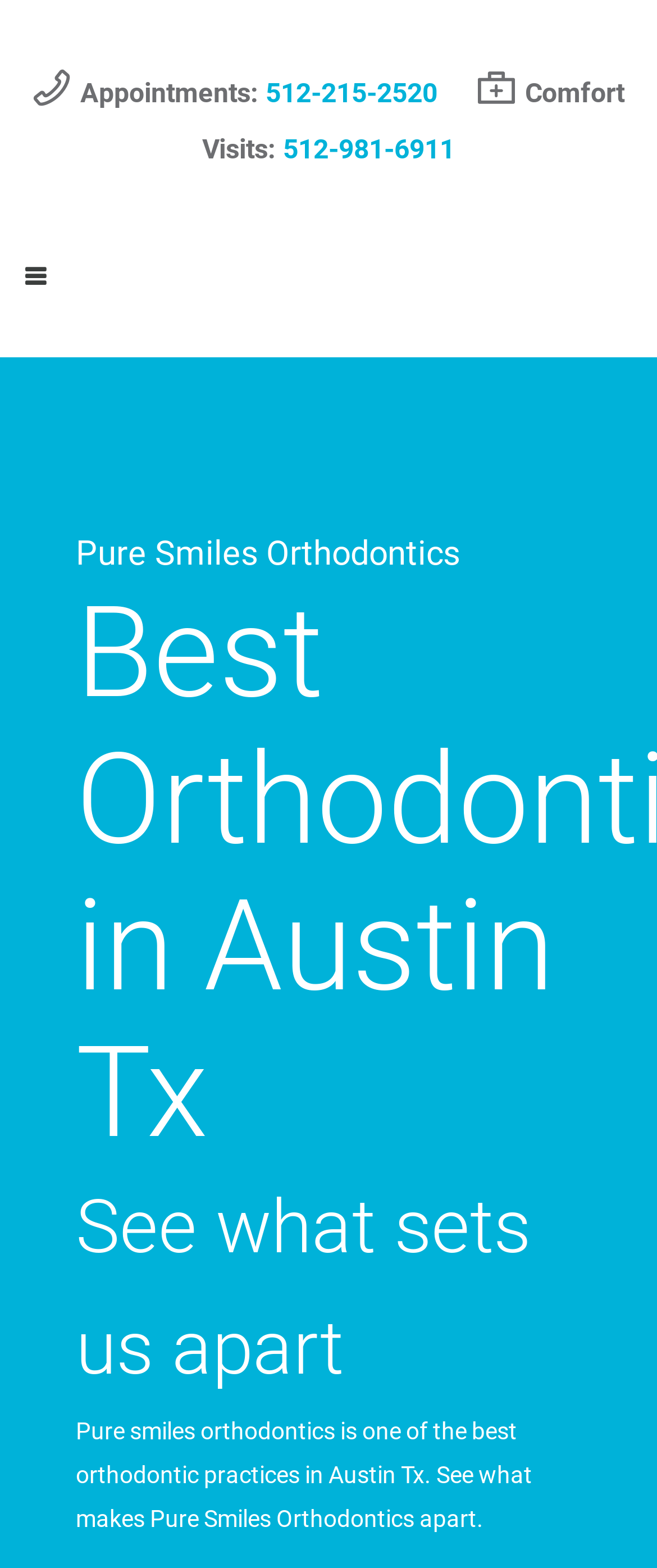What is the name of the orthodontic practice?
Could you please answer the question thoroughly and with as much detail as possible?

I found the name of the orthodontic practice by looking at the heading elements and finding the one that says 'Pure Smiles Orthodontics', which is likely the name of the practice.